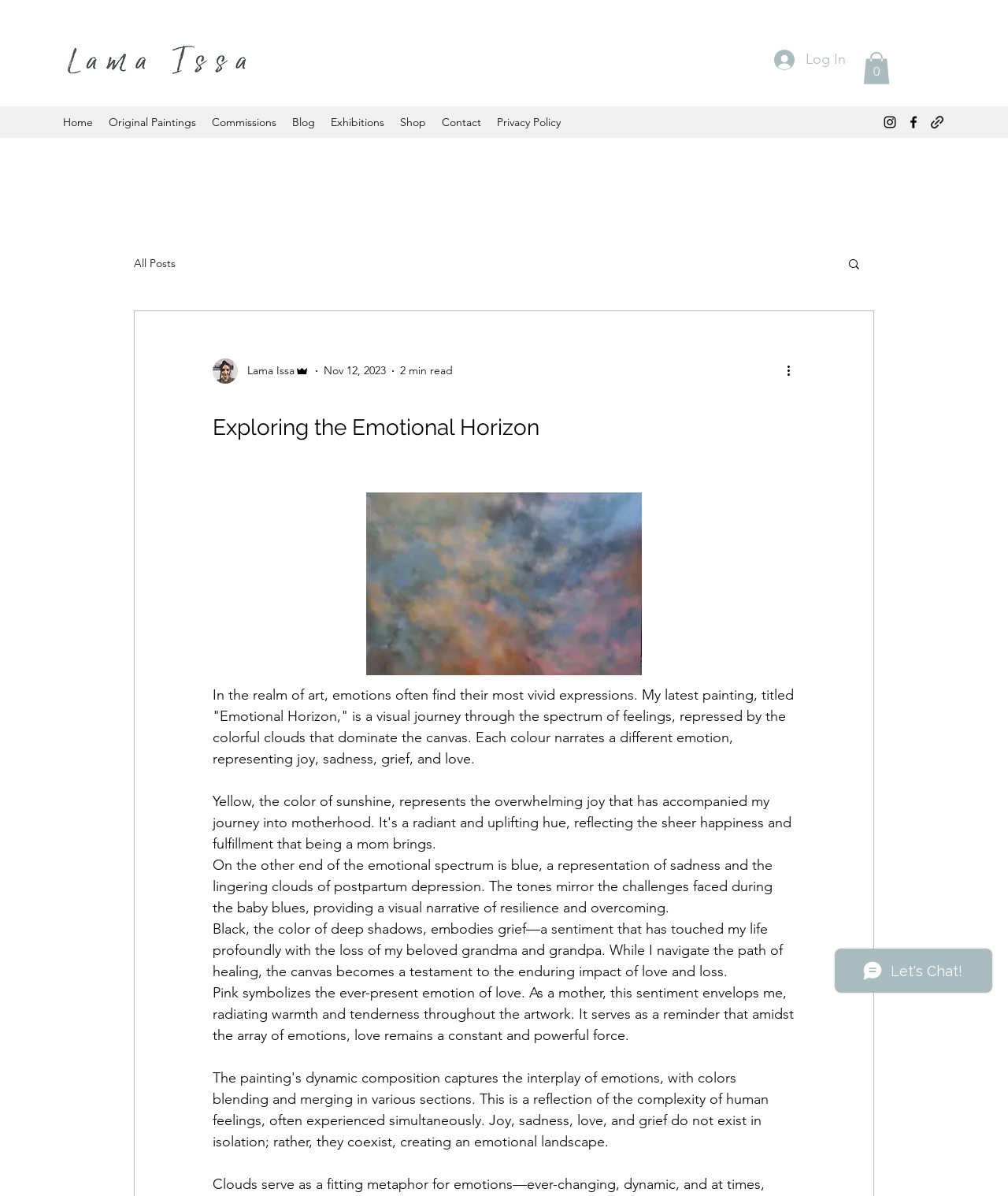What is the title of the latest painting?
Utilize the information in the image to give a detailed answer to the question.

The title of the latest painting is mentioned in the text as 'Emotional Horizon', which is a visual journey through the spectrum of feelings.